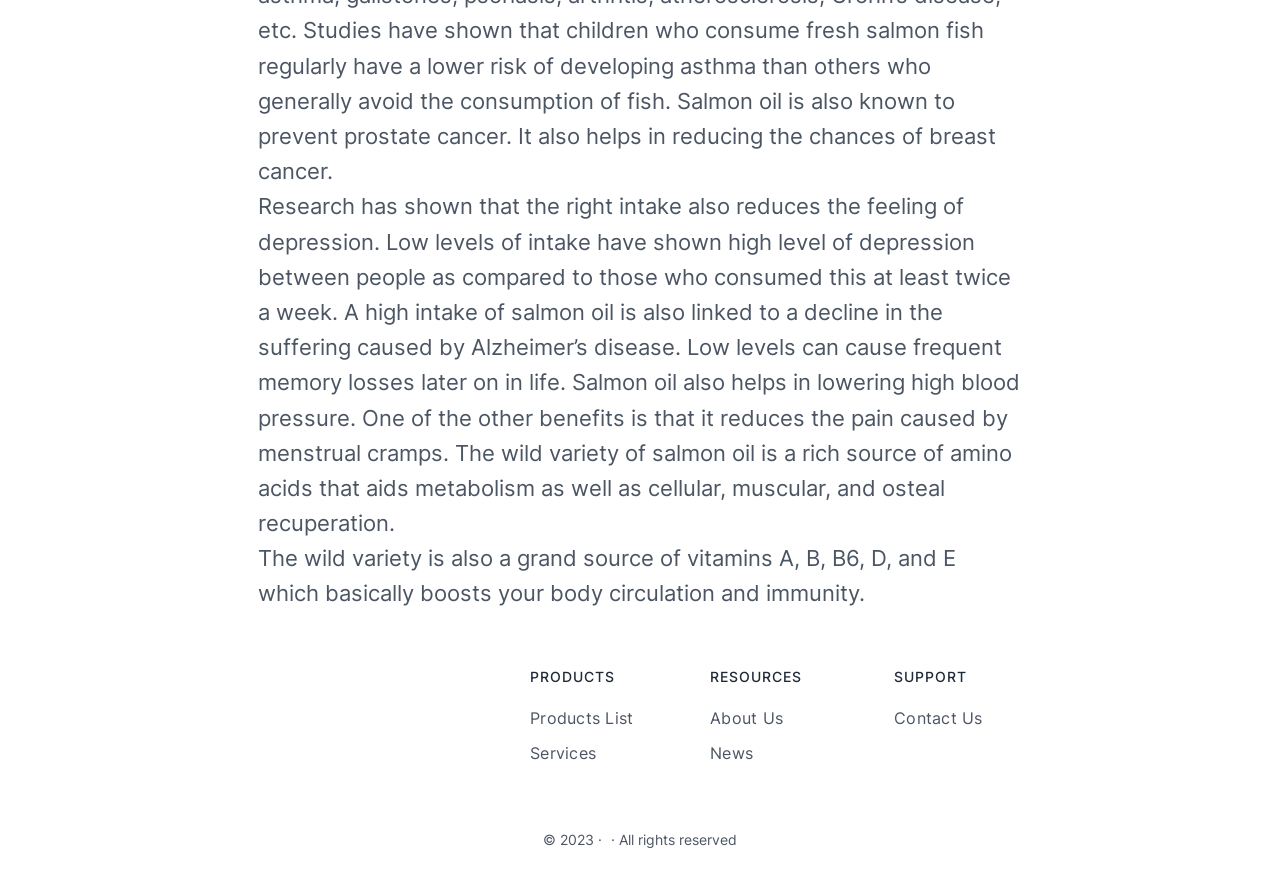Show the bounding box coordinates for the HTML element as described: "News".

[0.555, 0.834, 0.588, 0.863]